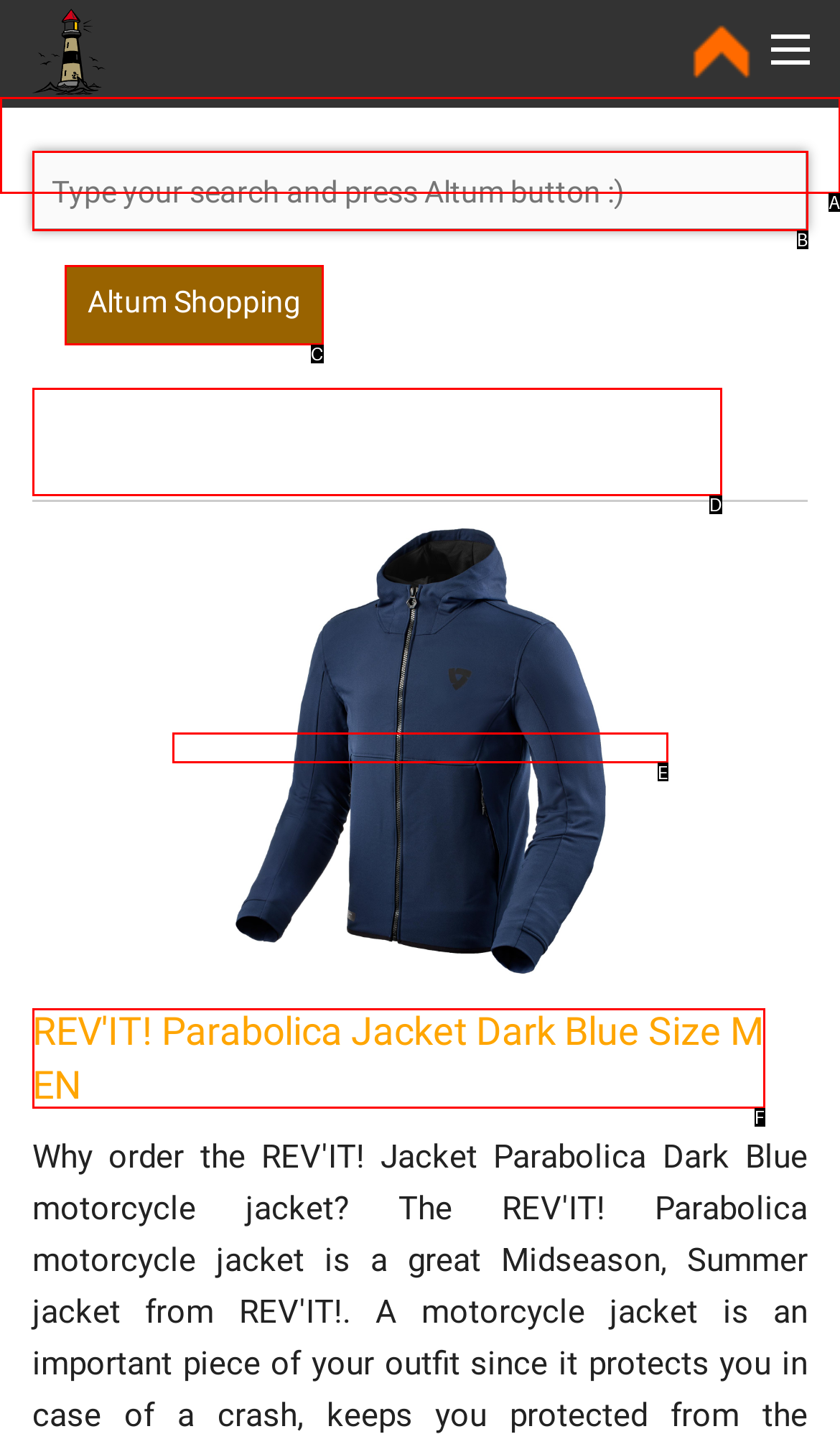From the description: aria-label="Advertisement" name="aswift_1" title="Advertisement", select the HTML element that fits best. Reply with the letter of the appropriate option.

D